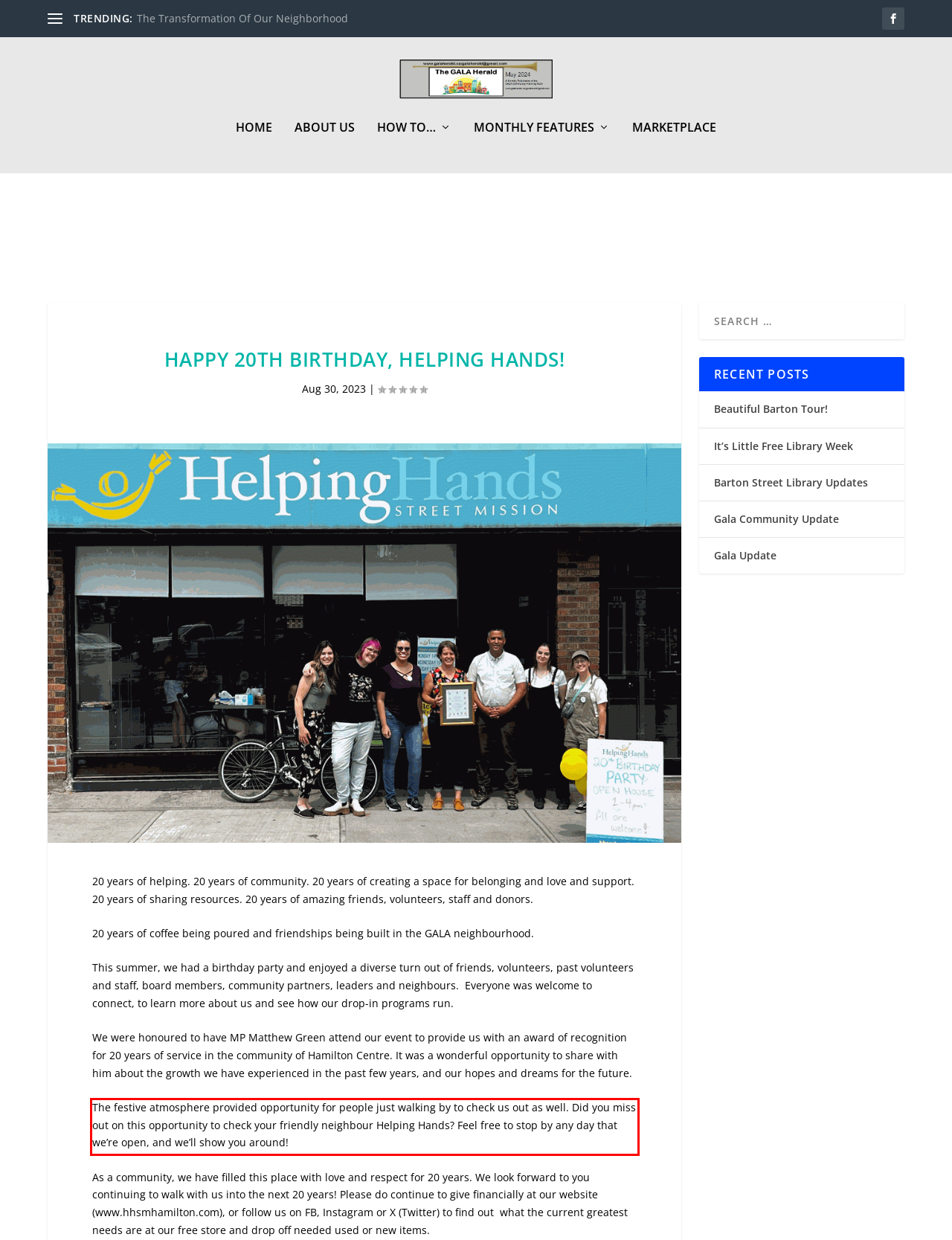You are given a screenshot with a red rectangle. Identify and extract the text within this red bounding box using OCR.

The festive atmosphere provided opportunity for people just walking by to check us out as well. Did you miss out on this opportunity to check your friendly neighbour Helping Hands? Feel free to stop by any day that we’re open, and we’ll show you around!